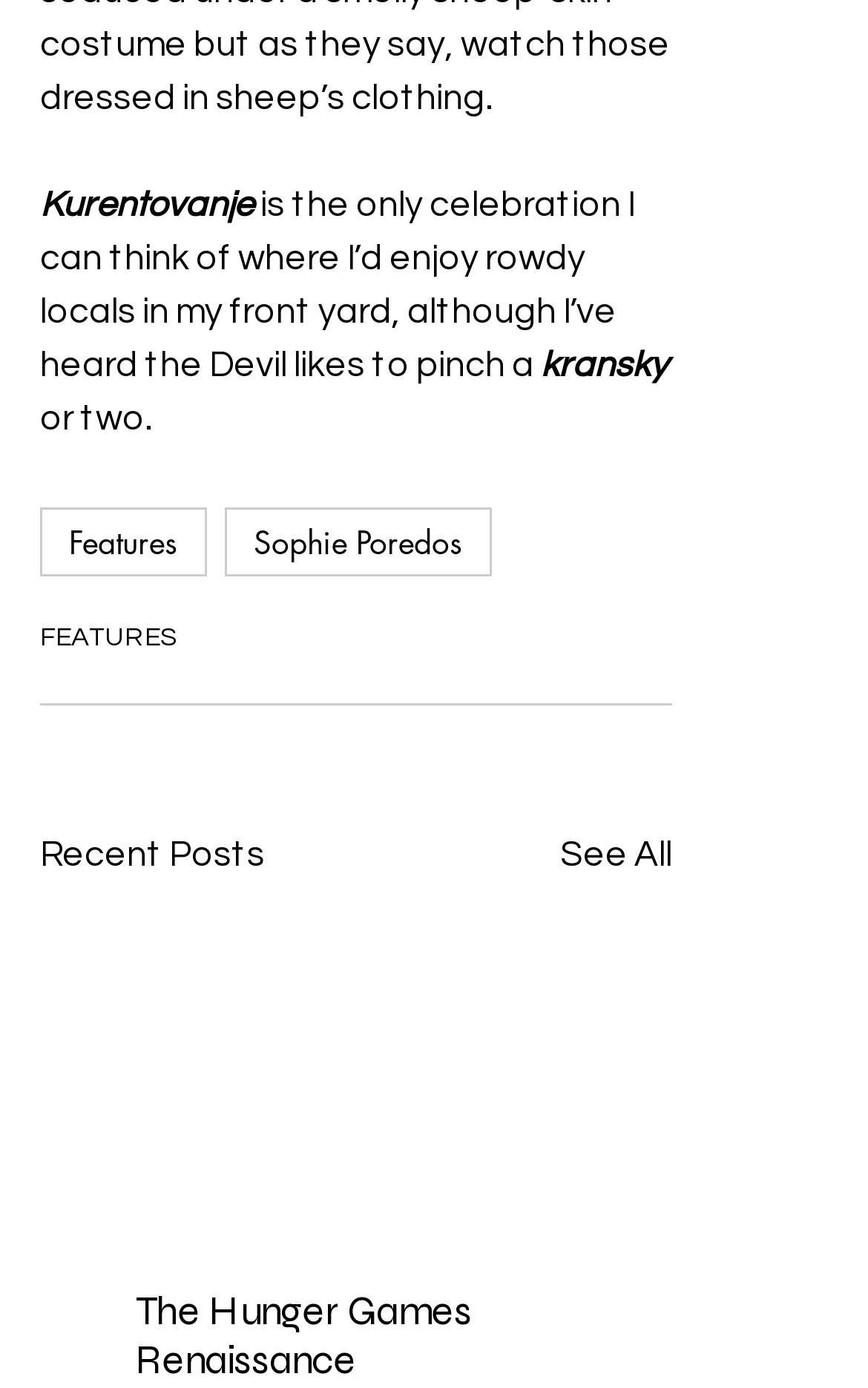Using floating point numbers between 0 and 1, provide the bounding box coordinates in the format (top-left x, top-left y, bottom-right x, bottom-right y). Locate the UI element described here: parent_node: The Hunger Games Renaissance

[0.095, 0.666, 0.726, 0.888]